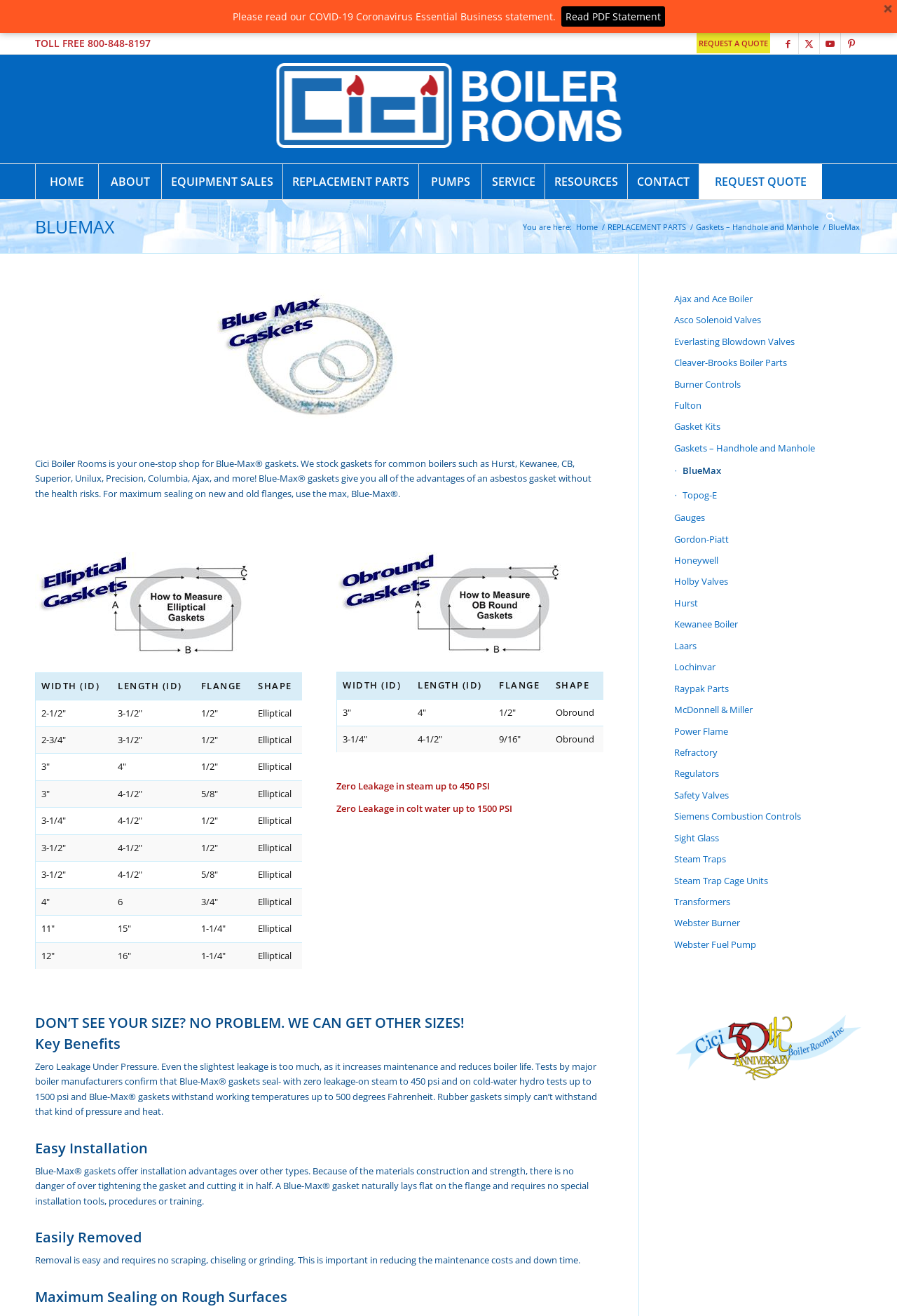Identify the bounding box coordinates of the area you need to click to perform the following instruction: "Search for products".

[0.891, 0.151, 0.961, 0.178]